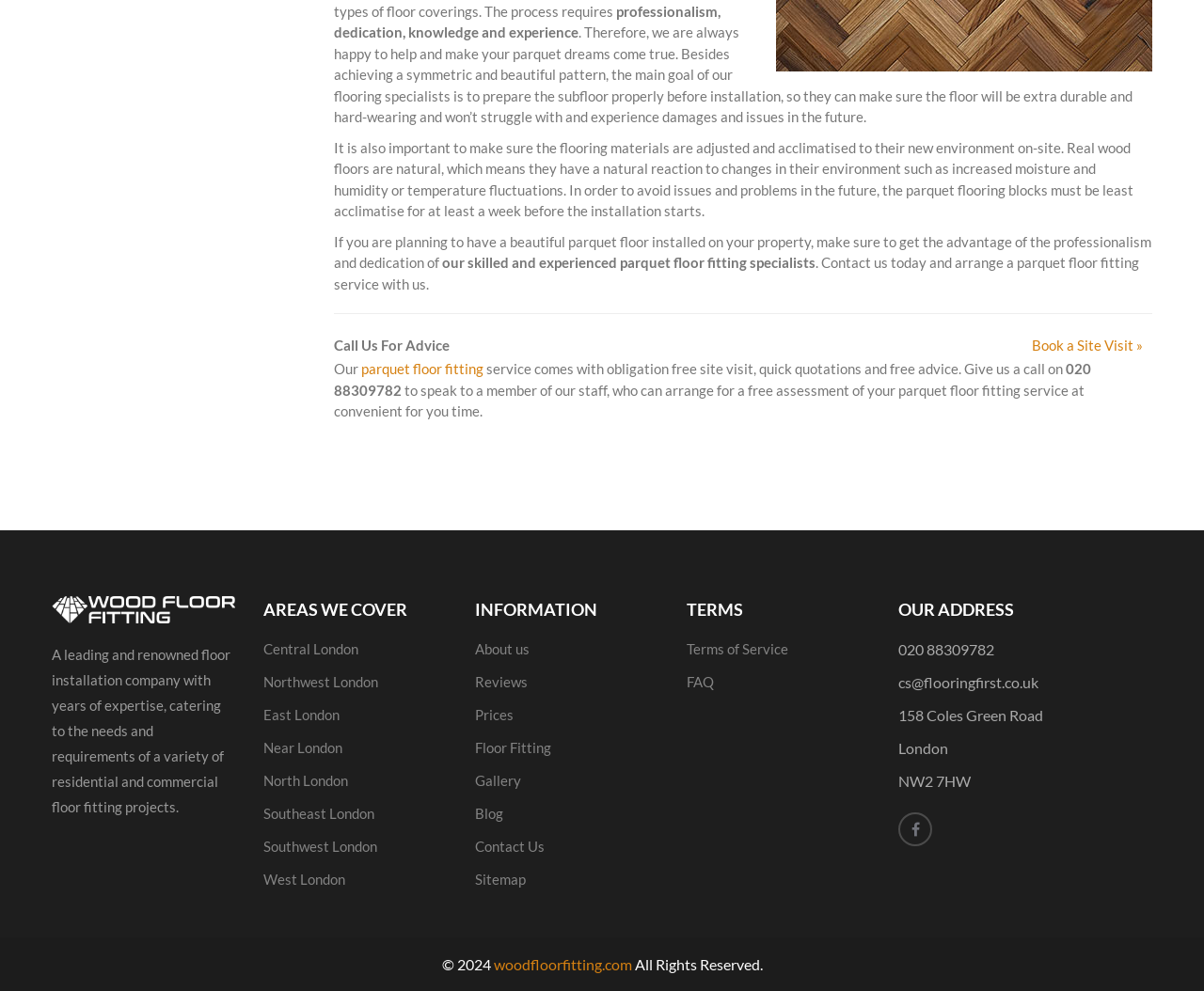Indicate the bounding box coordinates of the element that needs to be clicked to satisfy the following instruction: "Call the phone number". The coordinates should be four float numbers between 0 and 1, i.e., [left, top, right, bottom].

[0.277, 0.363, 0.906, 0.402]